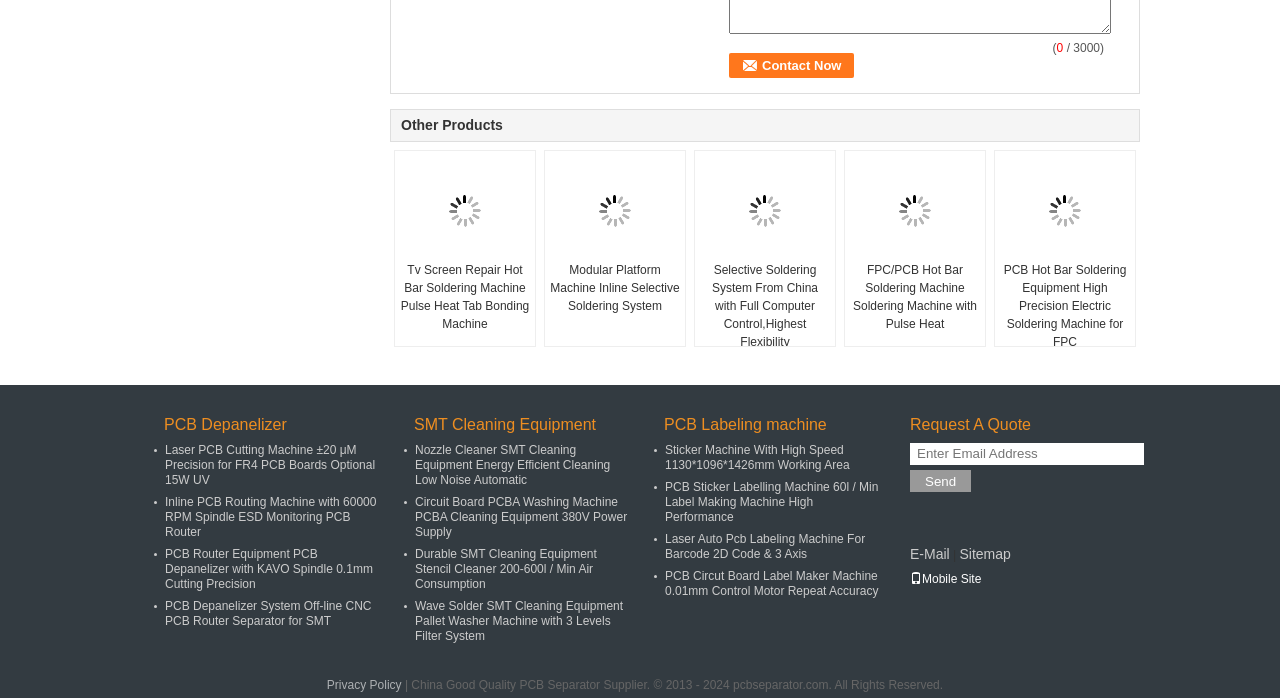Use a single word or phrase to answer the following:
What is the purpose of the links at the bottom of the webpage?

To access other pages